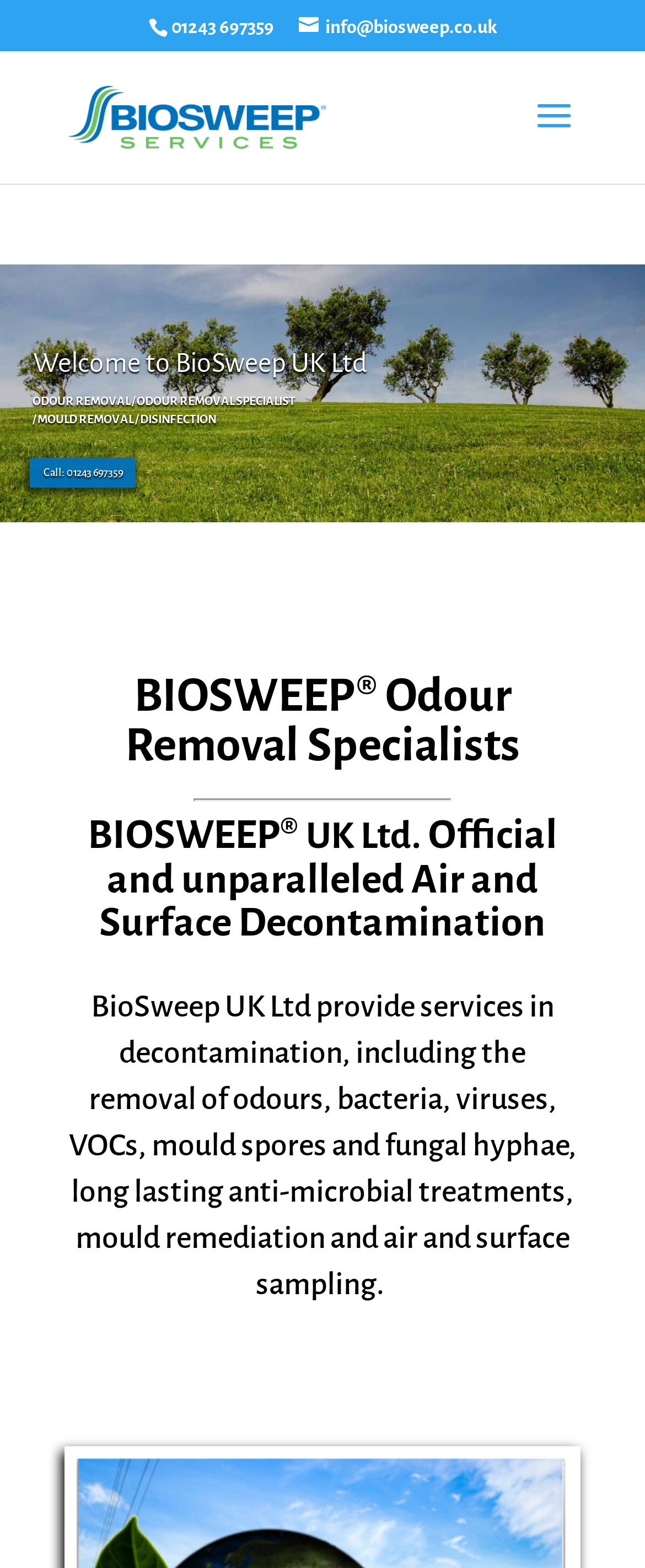What is the email address to contact?
Based on the image, answer the question with a single word or brief phrase.

info@biosweep.co.uk